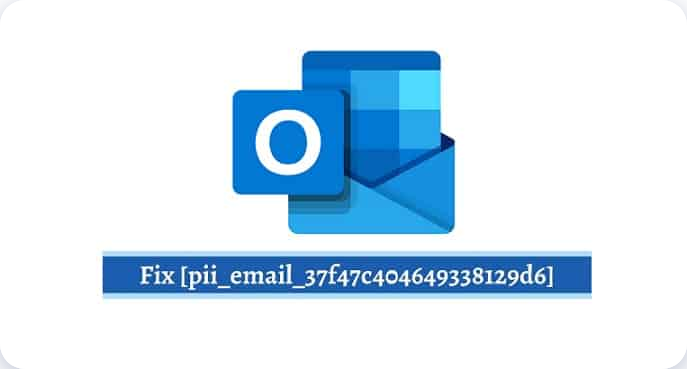Please analyze the image and give a detailed answer to the question:
What is the purpose of the article or guide?

The image features a banner that reads 'Fix [pii_email_37f47c404649338129d6]', which is a common error code encountered in Microsoft Outlook. The overall design of the visual emphasizes clarity and user-friendly information, suggesting that the purpose of the article or guide is to provide solutions for technical difficulties and help users troubleshoot issues related to the specific error code.